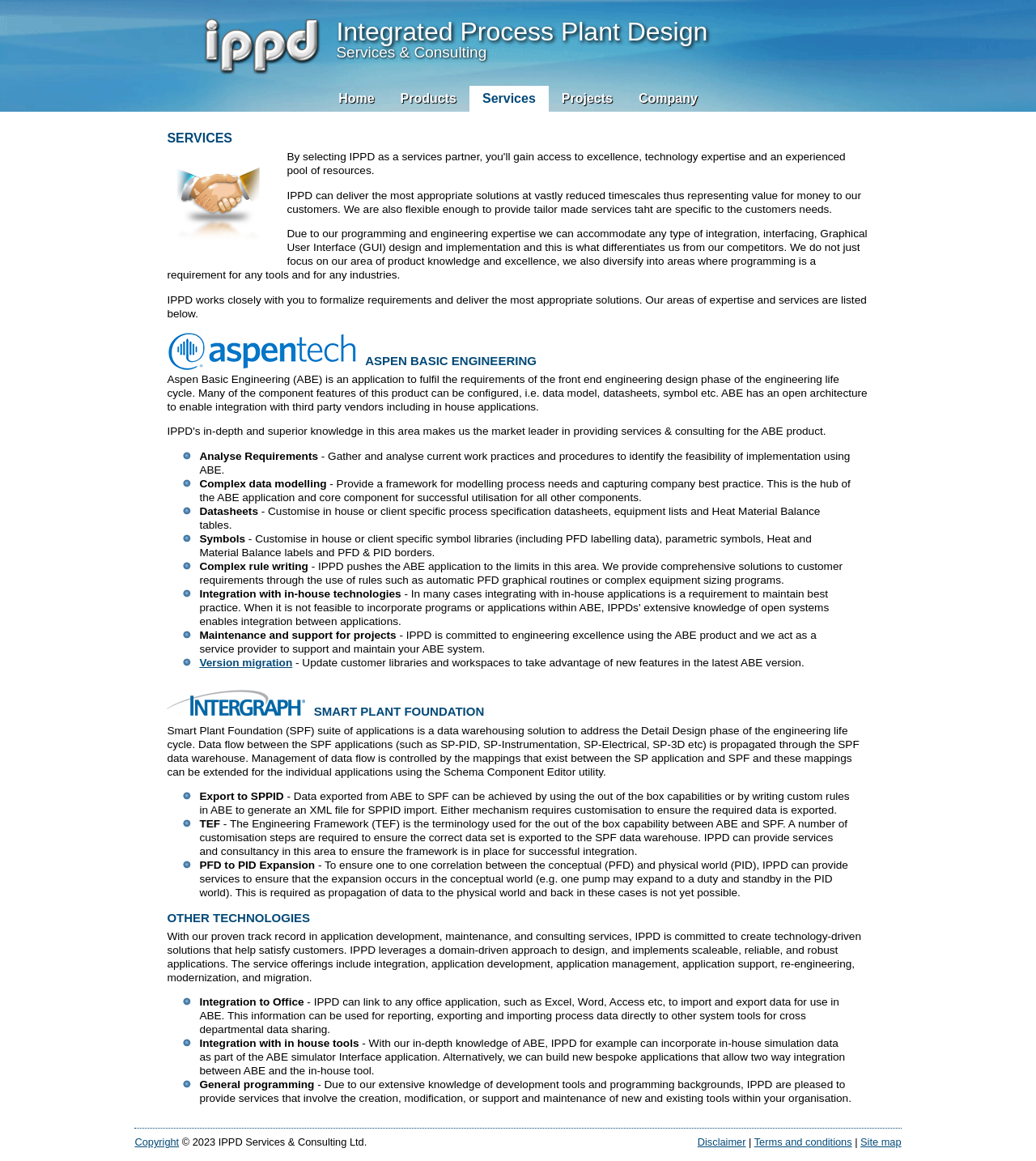Please find the bounding box coordinates of the element's region to be clicked to carry out this instruction: "Check Copyright information".

[0.13, 0.979, 0.173, 0.989]